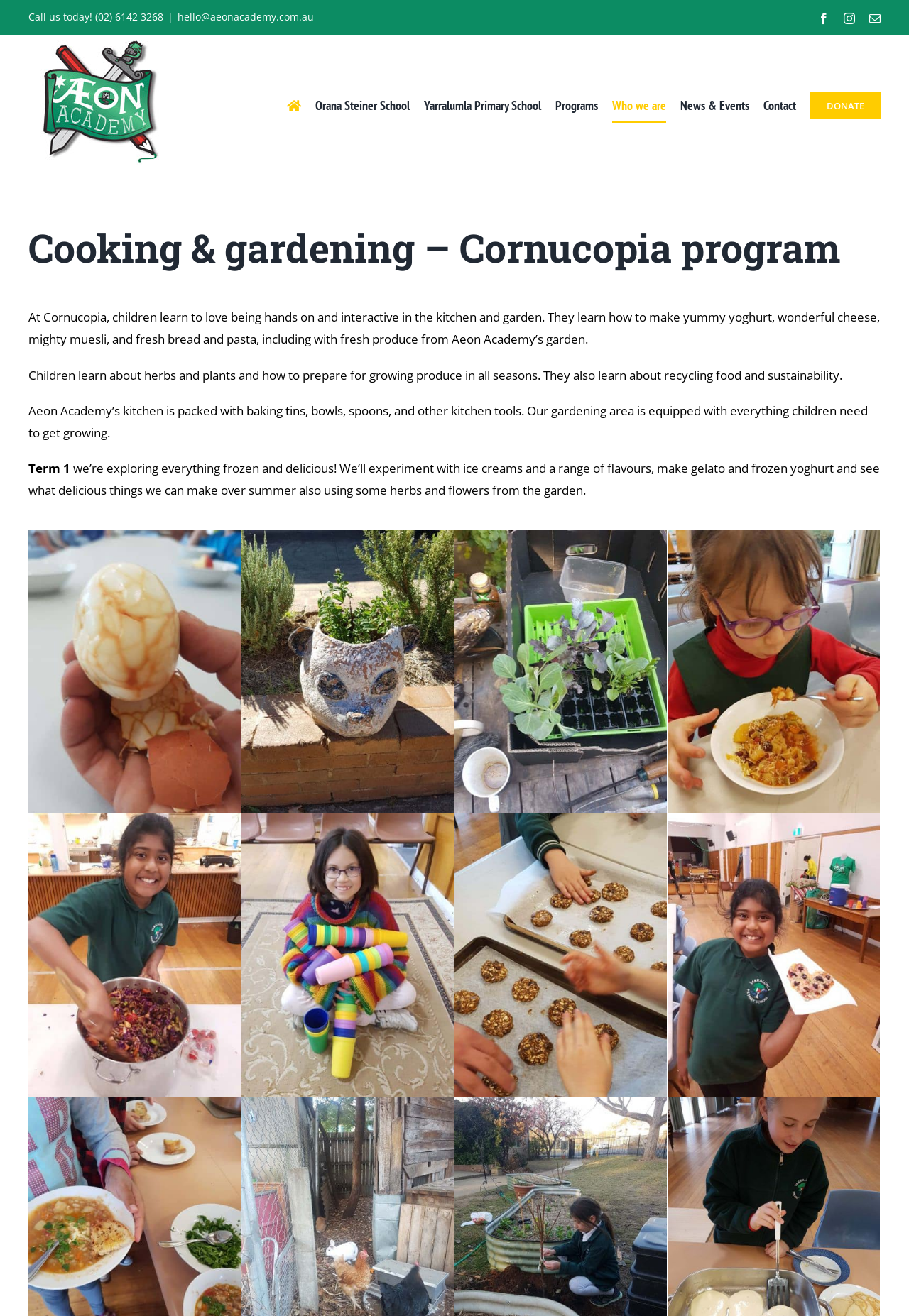Find the bounding box coordinates for the UI element that matches this description: "DONATE".

[0.891, 0.026, 0.969, 0.134]